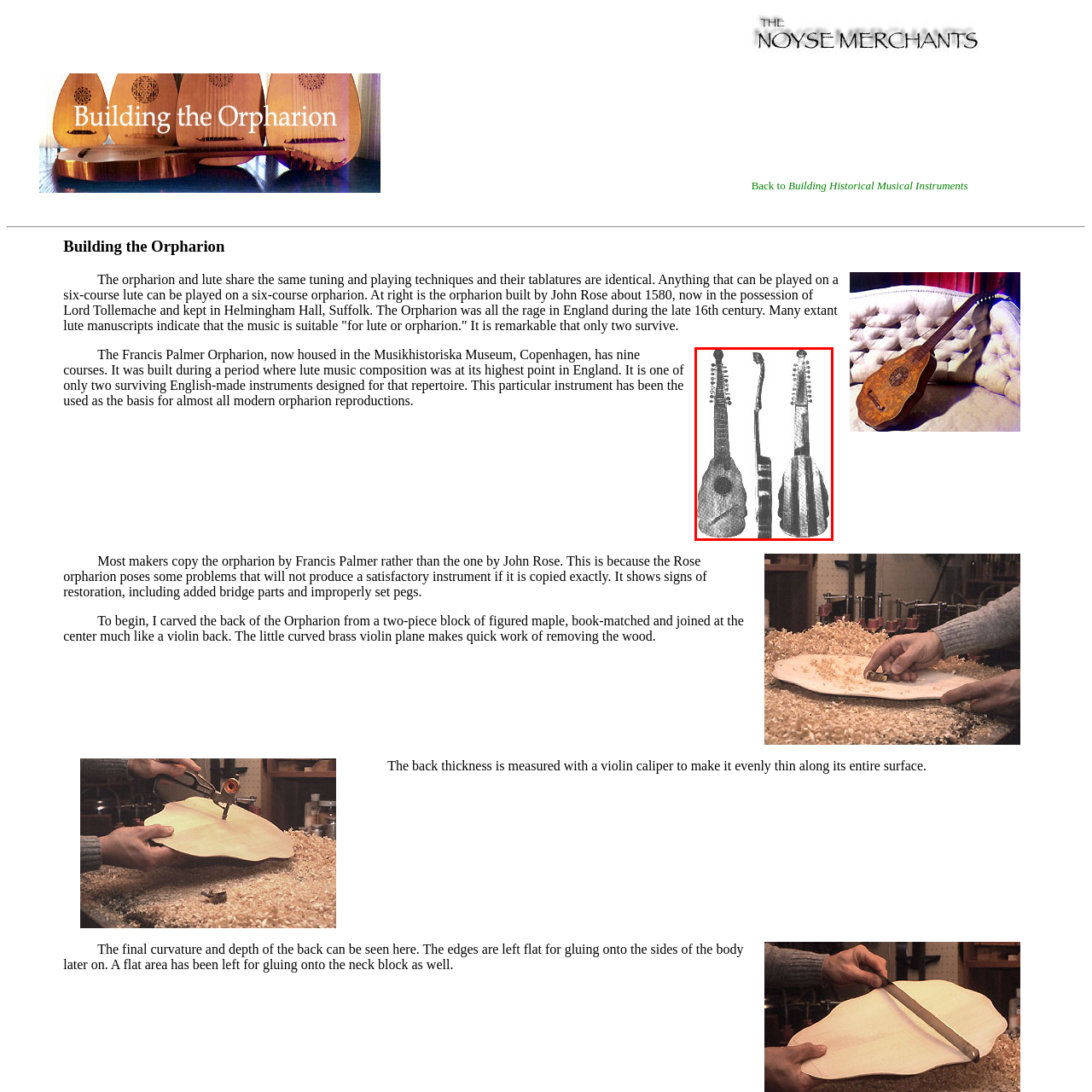What is the significance of the Orpharion in music history? Look at the image outlined by the red bounding box and provide a succinct answer in one word or a brief phrase.

Influential